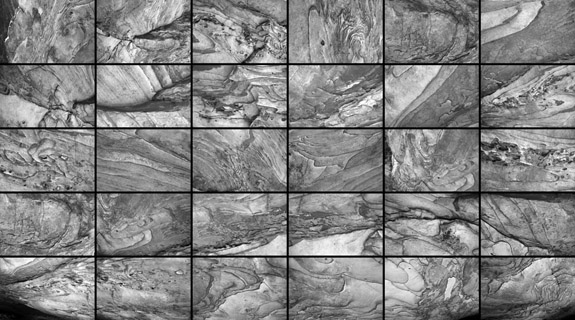Describe the image with as much detail as possible.

The image showcases a striking collage of photographs highlighting intricate textures and patterns found on rock walls within the Red River Gorge geological area of Kentucky. Captured by photographer Michael Winters, the arrangement features a series of individual rectangles that collectively demonstrate the complexity and density of natural formations. The monochromatic scheme enhances the detailed nuances of the rock surfaces, inviting viewers to explore the interplay of light and shadow. This artwork is part of Winters' ongoing series titled "Deeper into the Presence," which captures the essence of this unique landscape, inspired by Wendell Berry's reflections on the role of the photographic artist.